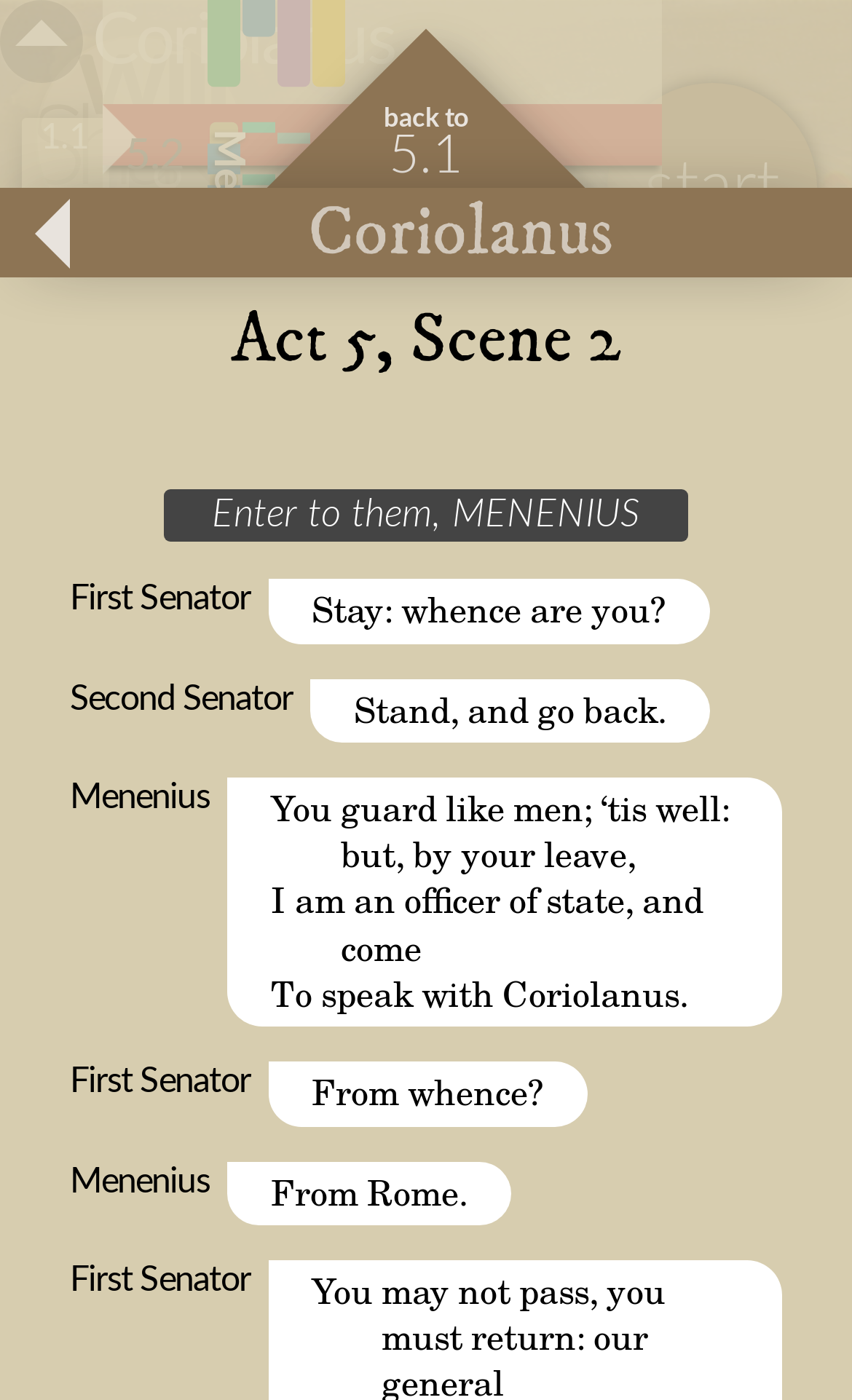Locate the bounding box coordinates of the clickable region to complete the following instruction: "follow the link to speak with Coriolanus."

[0.318, 0.694, 0.807, 0.727]